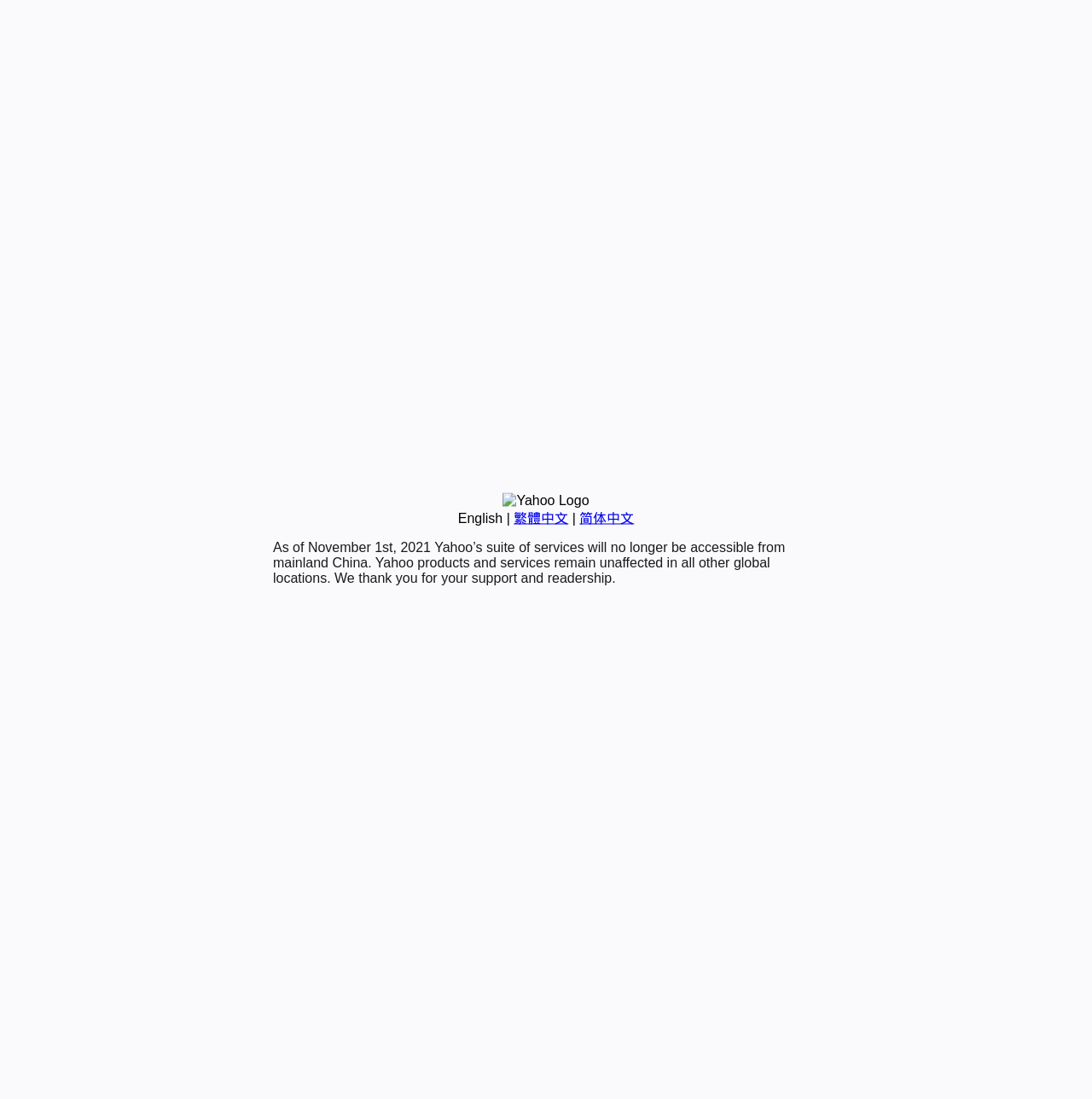Show the bounding box coordinates for the HTML element described as: "English".

[0.419, 0.465, 0.46, 0.478]